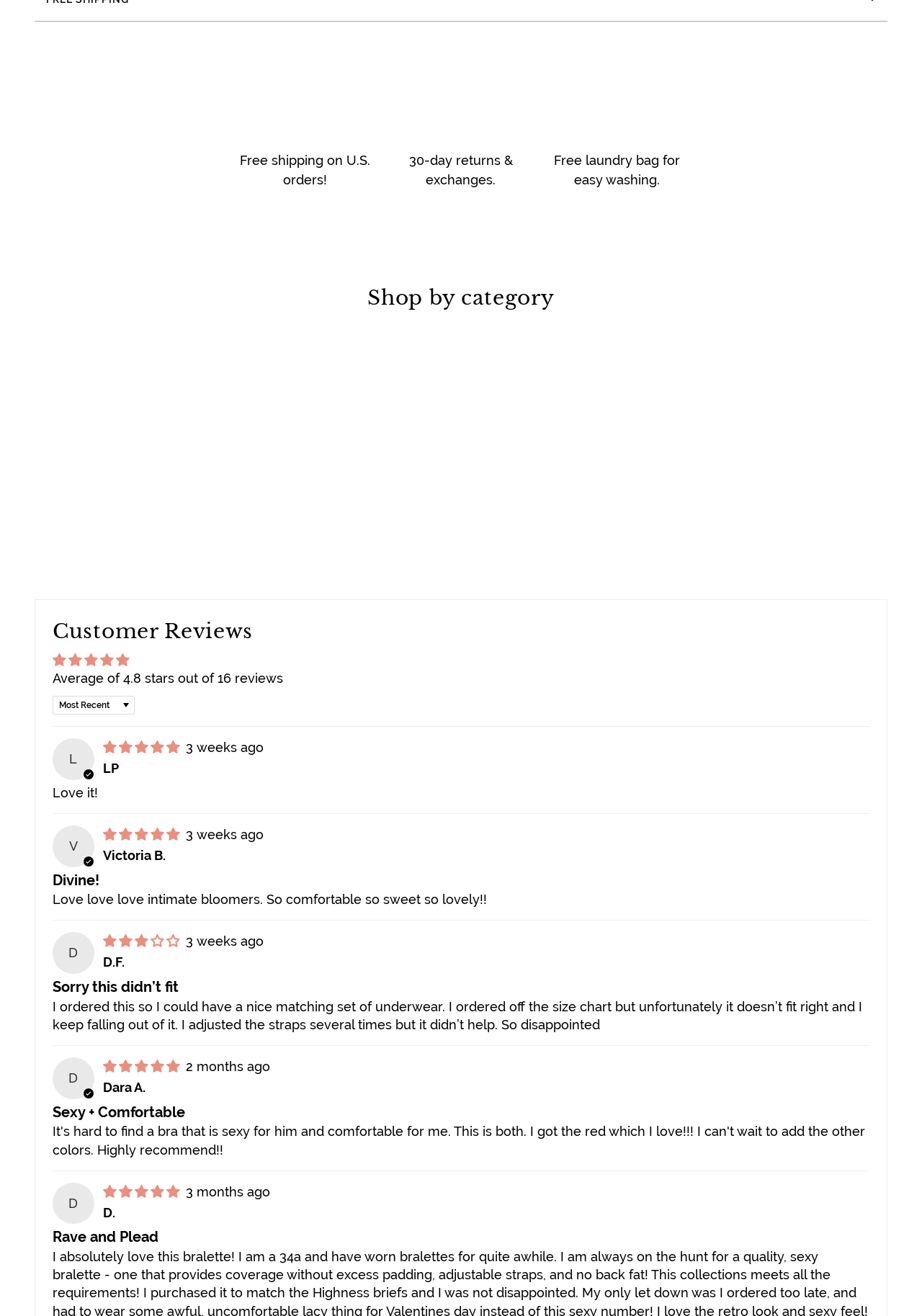Extract the bounding box coordinates of the UI element described by: "Knickerboxer Boyshorts 20 reviews ¥283.00". The coordinates should include four float numbers ranging from 0 to 1, e.g., [left, top, right, bottom].

[0.512, 0.7, 0.725, 0.752]